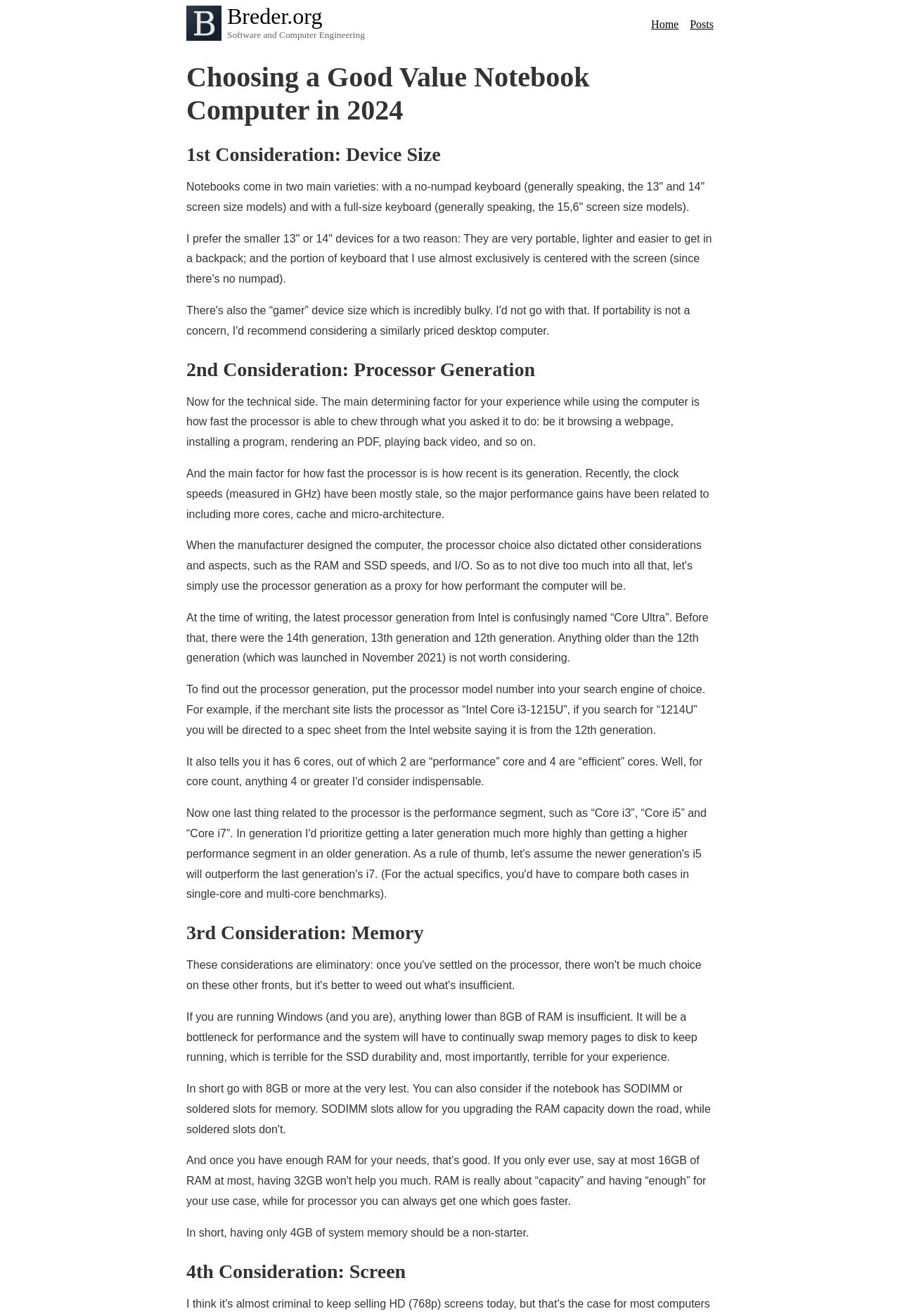Ascertain the bounding box coordinates for the UI element detailed here: "parent_node: Breder.org". The coordinates should be provided as [left, top, right, bottom] with each value being a float between 0 and 1.

[0.207, 0.004, 0.246, 0.033]